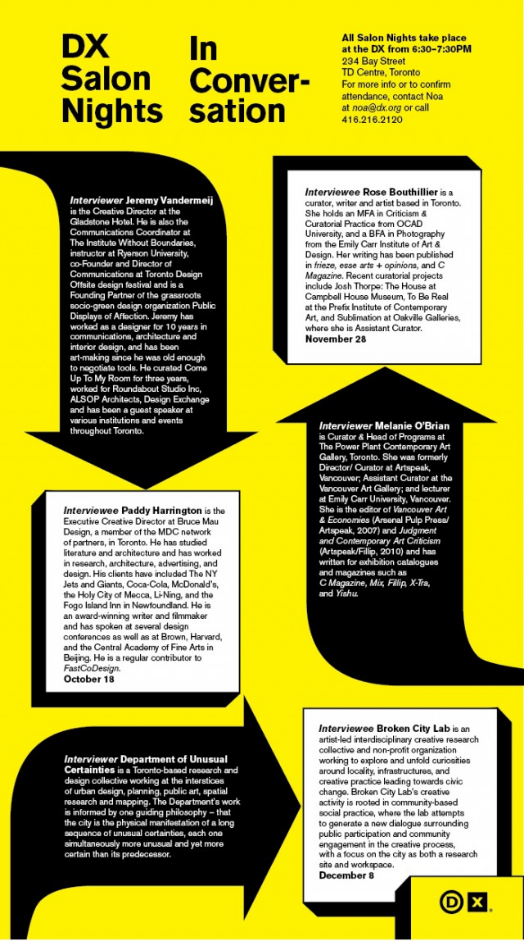Provide a short answer using a single word or phrase for the following question: 
What is the duration of the event?

1 hour